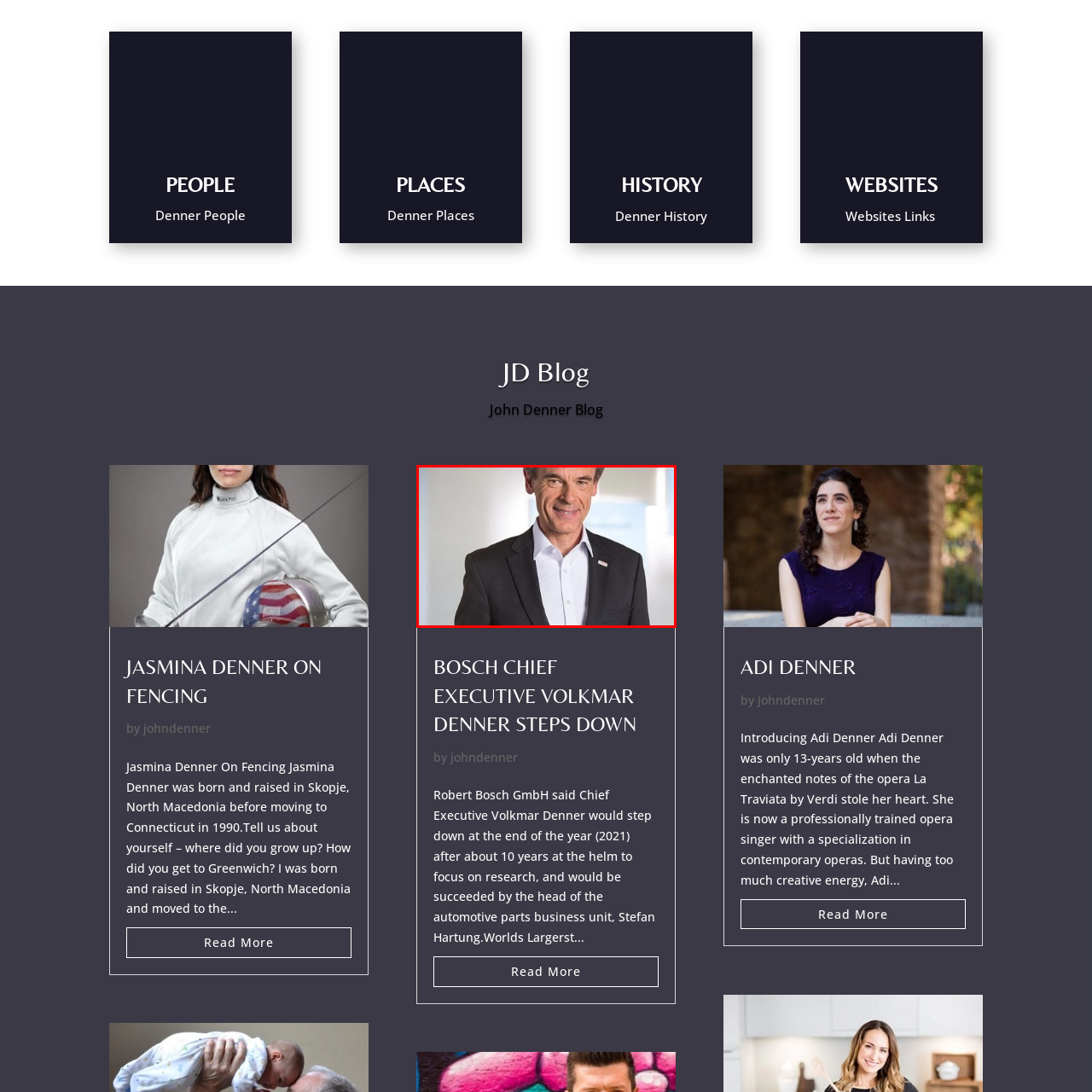Examine the image within the red box and give a concise answer to this question using a single word or short phrase: 
What is Volkmar Denner's new focus?

Research and innovation